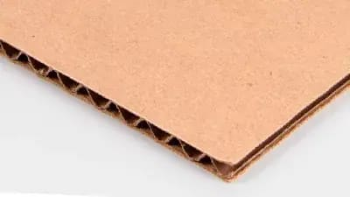What is the color of the corrugated cardboard?
Please respond to the question thoroughly and include all relevant details.

The caption describes the corrugated cardboard as having a rich, natural brown color, which not only enhances its rustic appeal but also emphasizes its eco-friendly attributes.